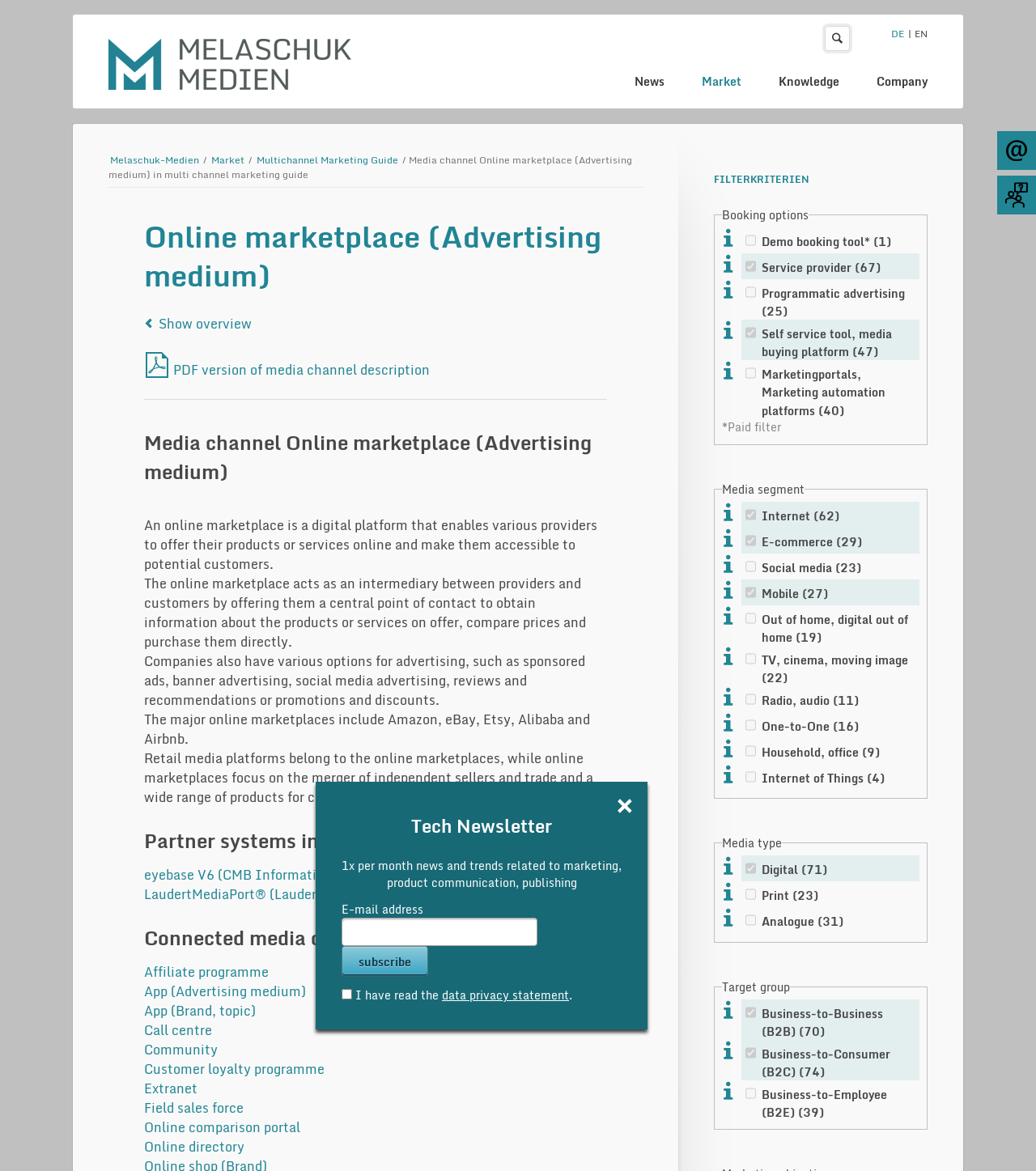What is programmatic advertising?
Please provide a single word or phrase in response based on the screenshot.

Automated purchase and delivery of ads